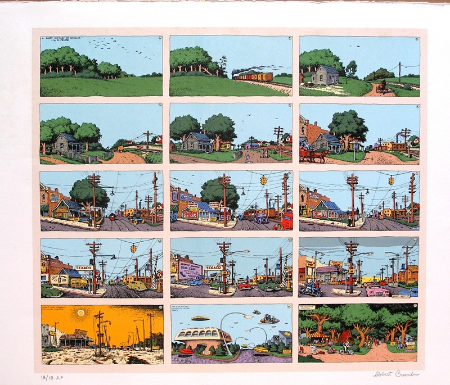Give a concise answer using only one word or phrase for this question:
What is the title of the artwork?

The 12th frame of R. Crumb’s 'Short History of America'